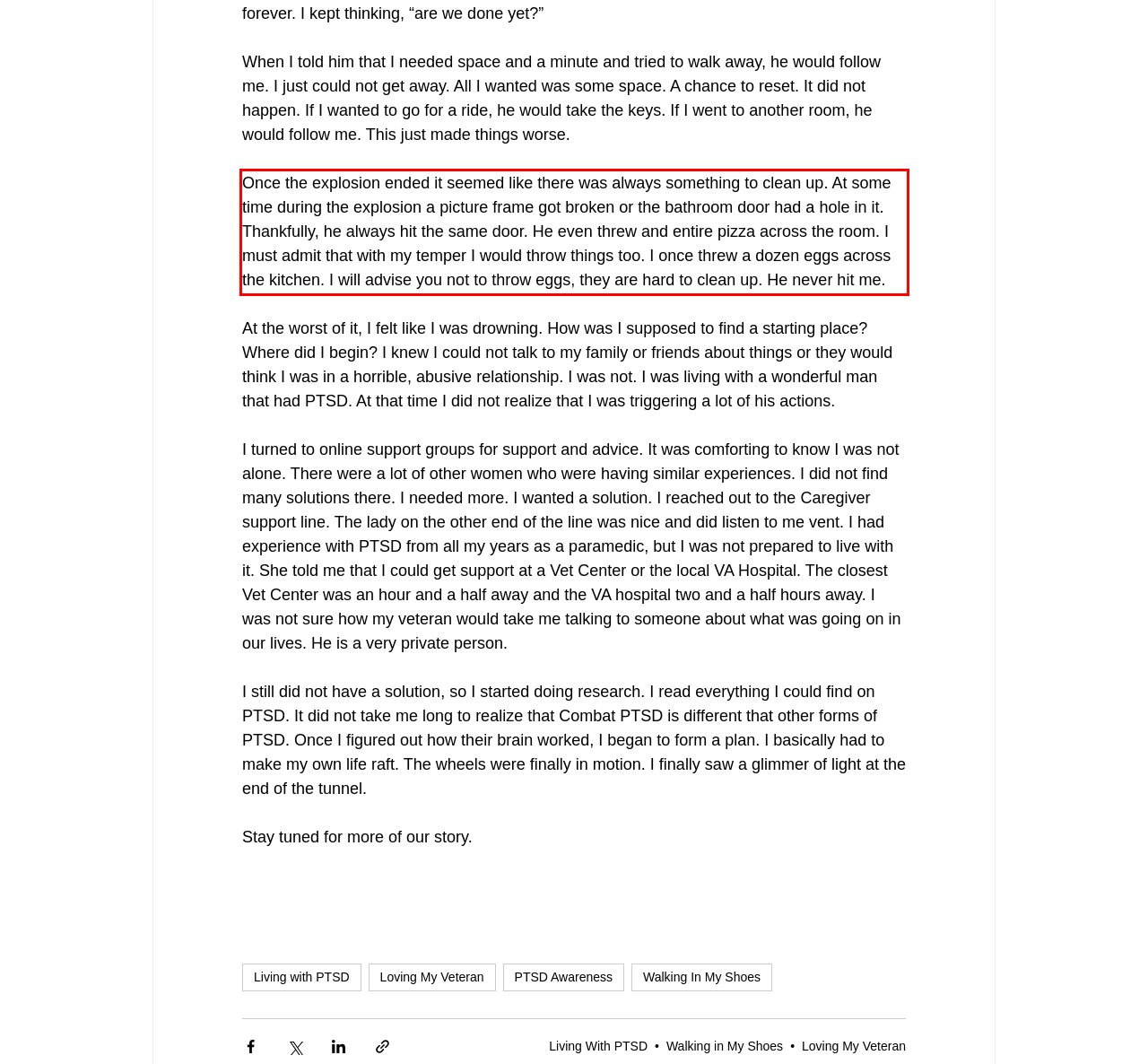Using the webpage screenshot, recognize and capture the text within the red bounding box.

Once the explosion ended it seemed like there was always something to clean up. At some time during the explosion a picture frame got broken or the bathroom door had a hole in it. Thankfully, he always hit the same door. He even threw and entire pizza across the room. I must admit that with my temper I would throw things too. I once threw a dozen eggs across the kitchen. I will advise you not to throw eggs, they are hard to clean up. He never hit me.